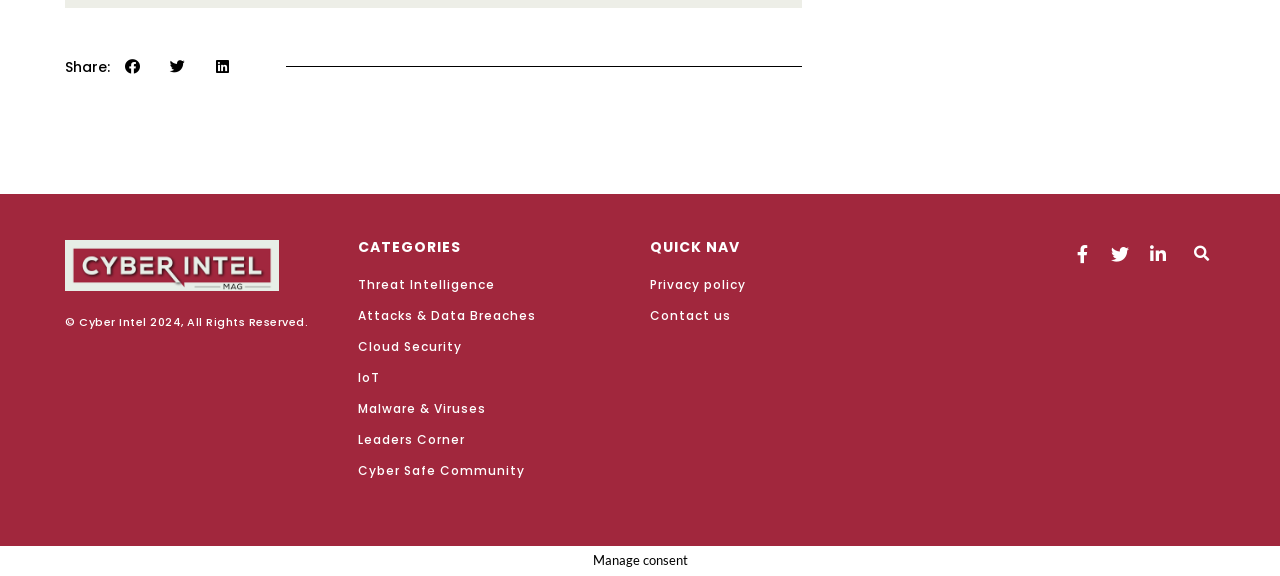What categories are available for browsing? Based on the image, give a response in one word or a short phrase.

Threat Intelligence, Attacks & Data Breaches, etc.